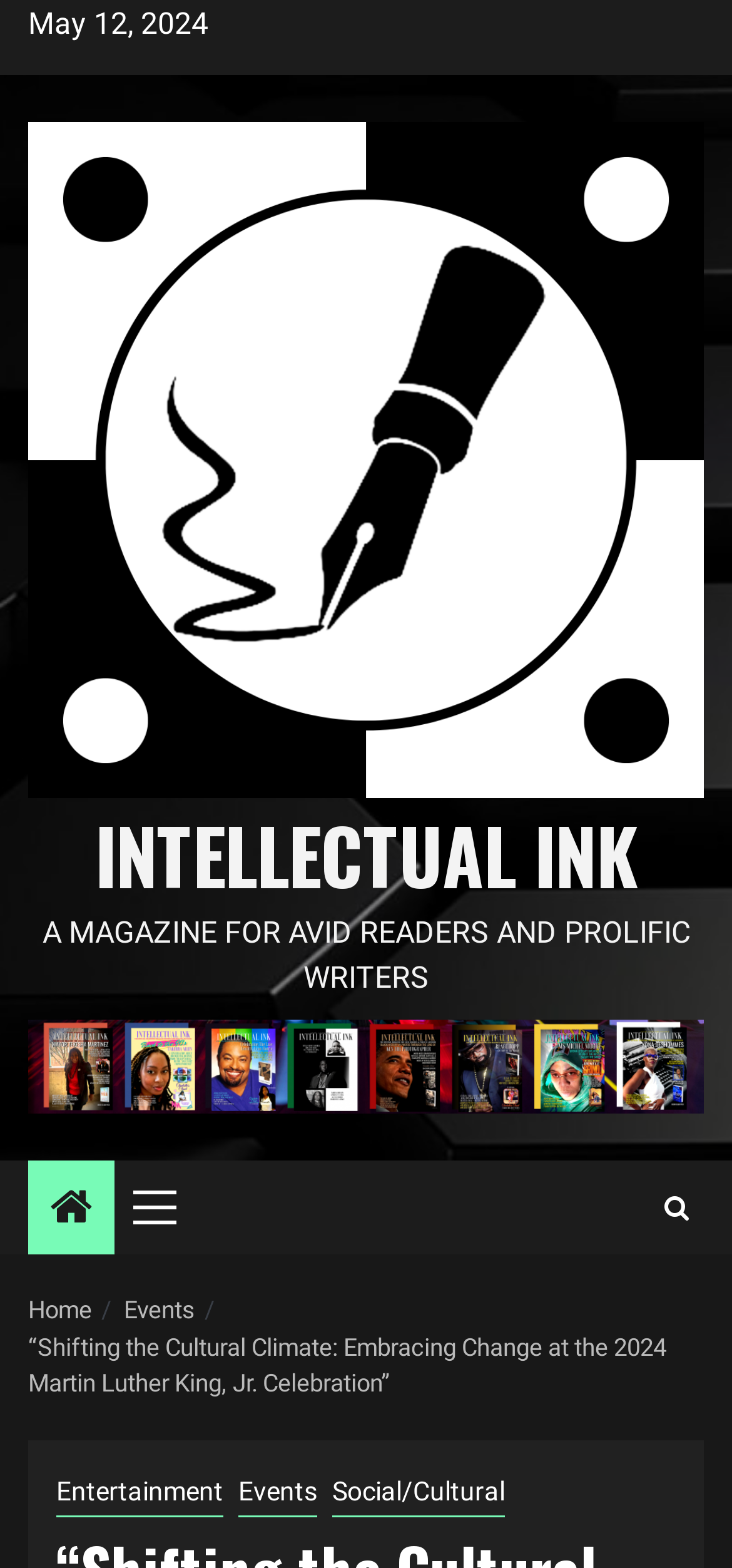Answer the following query concisely with a single word or phrase:
How many navigation links are listed at the top of the webpage?

3